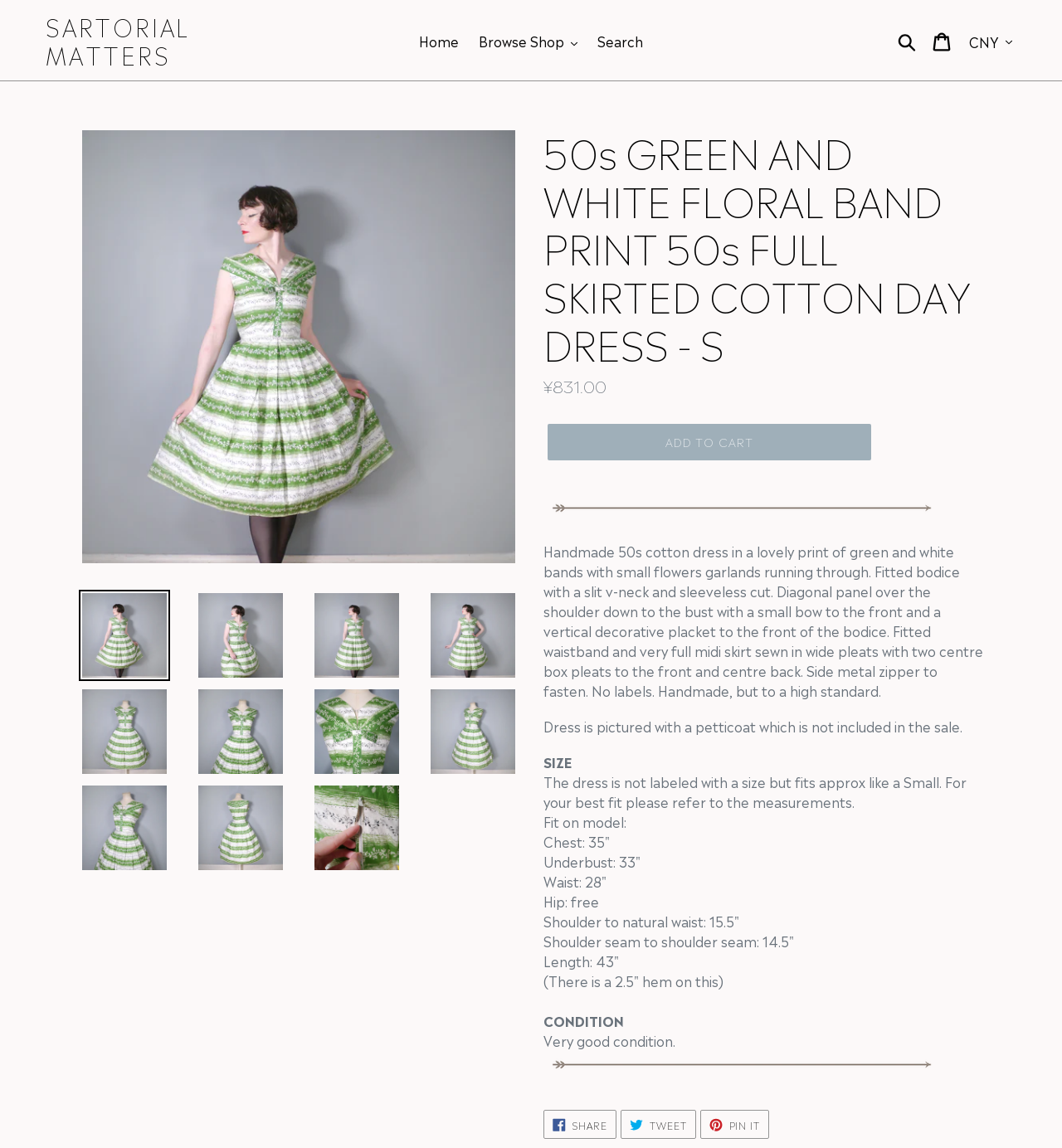Provide the bounding box coordinates of the section that needs to be clicked to accomplish the following instruction: "Search for products."

[0.555, 0.025, 0.613, 0.046]